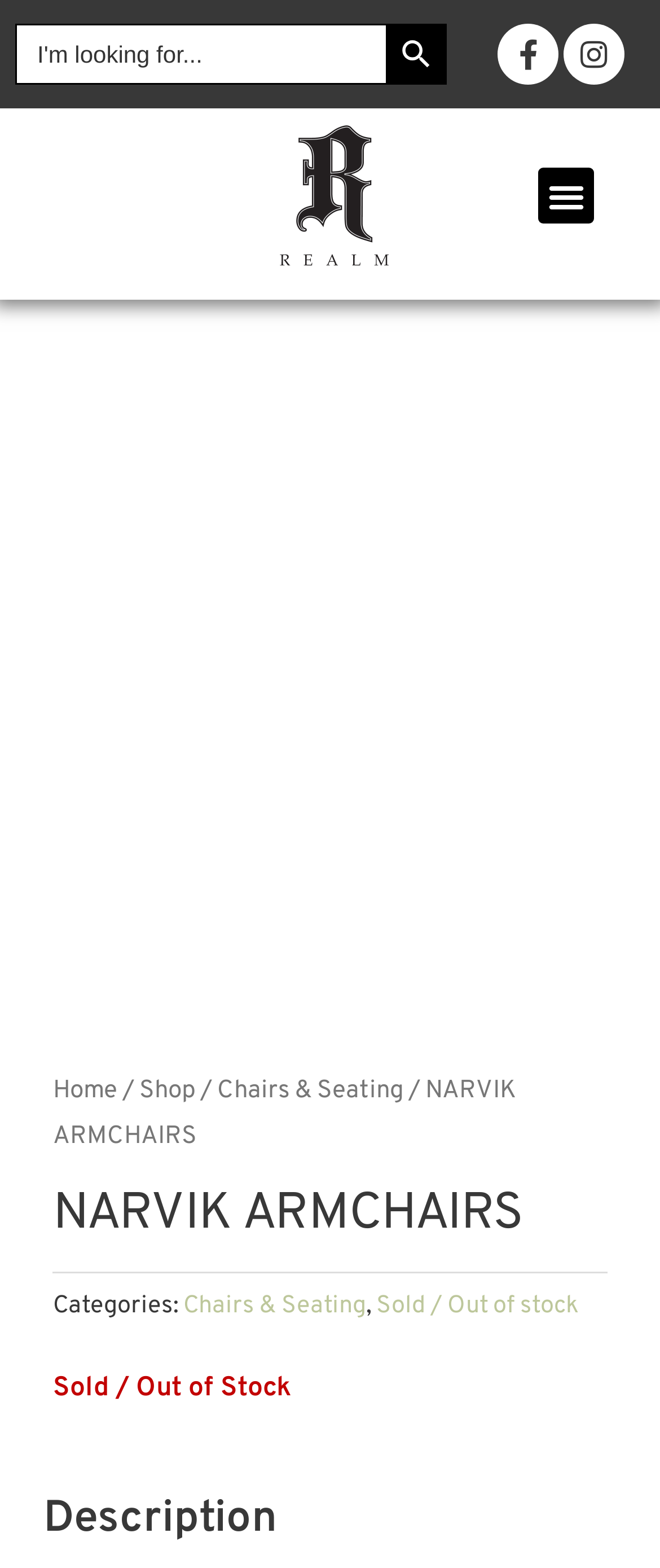Can you identify the bounding box coordinates of the clickable region needed to carry out this instruction: 'Go to the Shop page'? The coordinates should be four float numbers within the range of 0 to 1, stated as [left, top, right, bottom].

[0.211, 0.685, 0.295, 0.706]